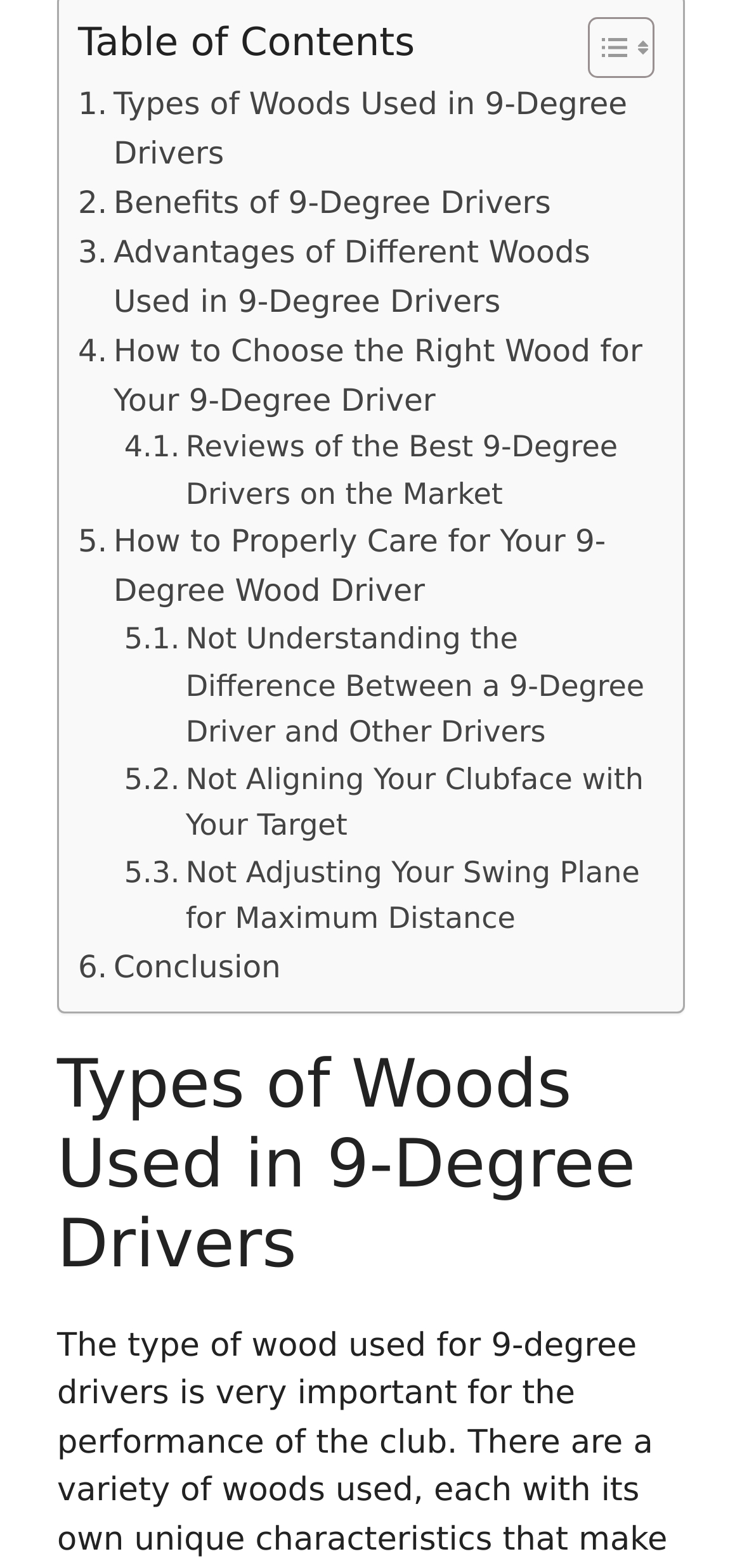What is the last topic in the table of contents?
Please provide a single word or phrase as your answer based on the image.

Conclusion